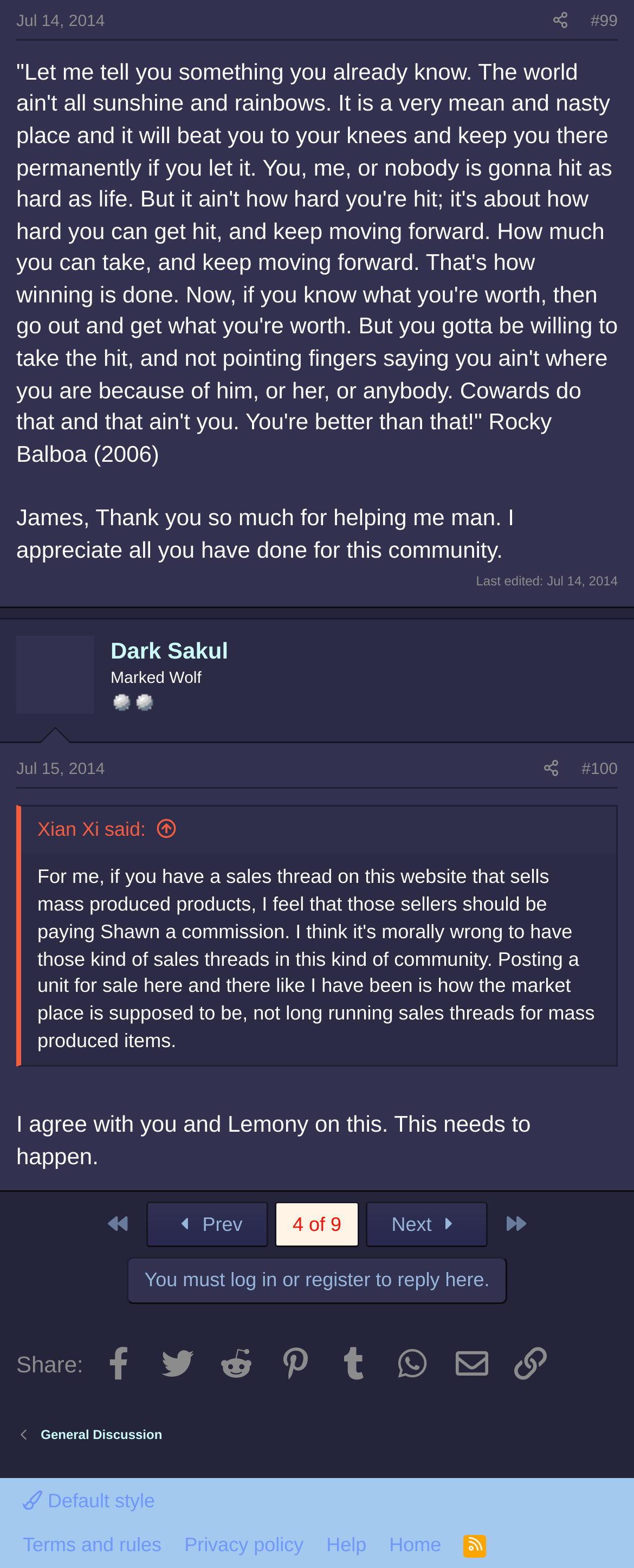Bounding box coordinates should be in the format (top-left x, top-left y, bottom-right x, bottom-right y) and all values should be floating point numbers between 0 and 1. Determine the bounding box coordinate for the UI element described as: Terms and rules

[0.026, 0.976, 0.265, 0.994]